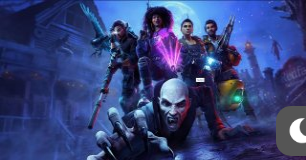Create an extensive and detailed description of the image.

The image showcases a visually striking scene from the game "Redfall," featuring a diverse group of characters poised for action. In the foreground, a menacing figure with a bald head and intense expression reaches out, hinting at a thrilling encounter. Behind this character, four other heroes stand ready, each wielding unique weapons and powers, illuminated by vivid colors that suggest supernatural abilities. The backdrop features a hauntingly atmospheric setting, with dark buildings and a glowing moon, enhancing the eerie and adventurous tone of the game. This promotional artwork emphasizes the game's blend of horror, adventure, and cooperative gameplay, inviting players to immerse themselves in the tension-filled world of "Redfall."